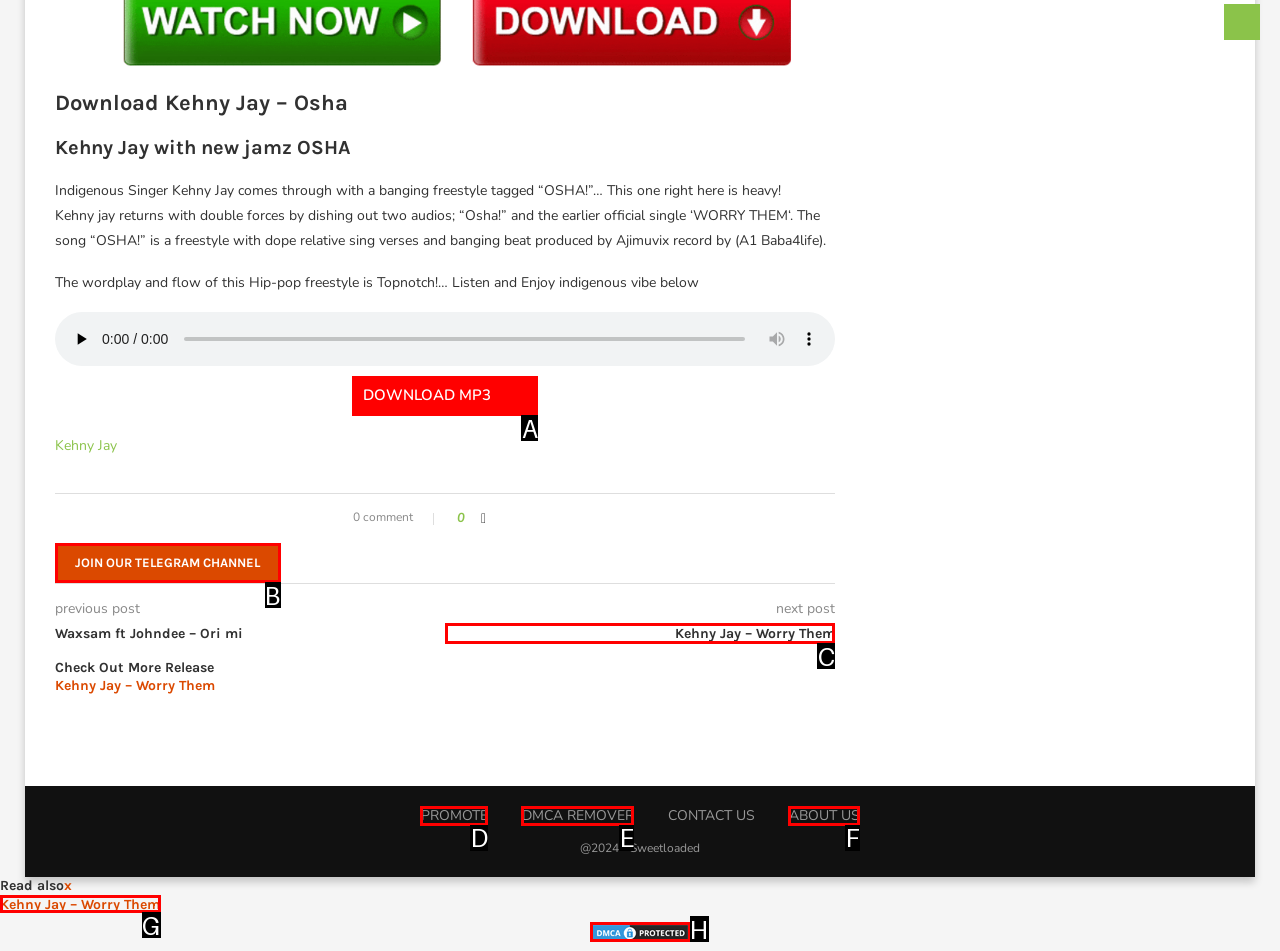Specify which element within the red bounding boxes should be clicked for this task: Download MP3 Respond with the letter of the correct option.

A